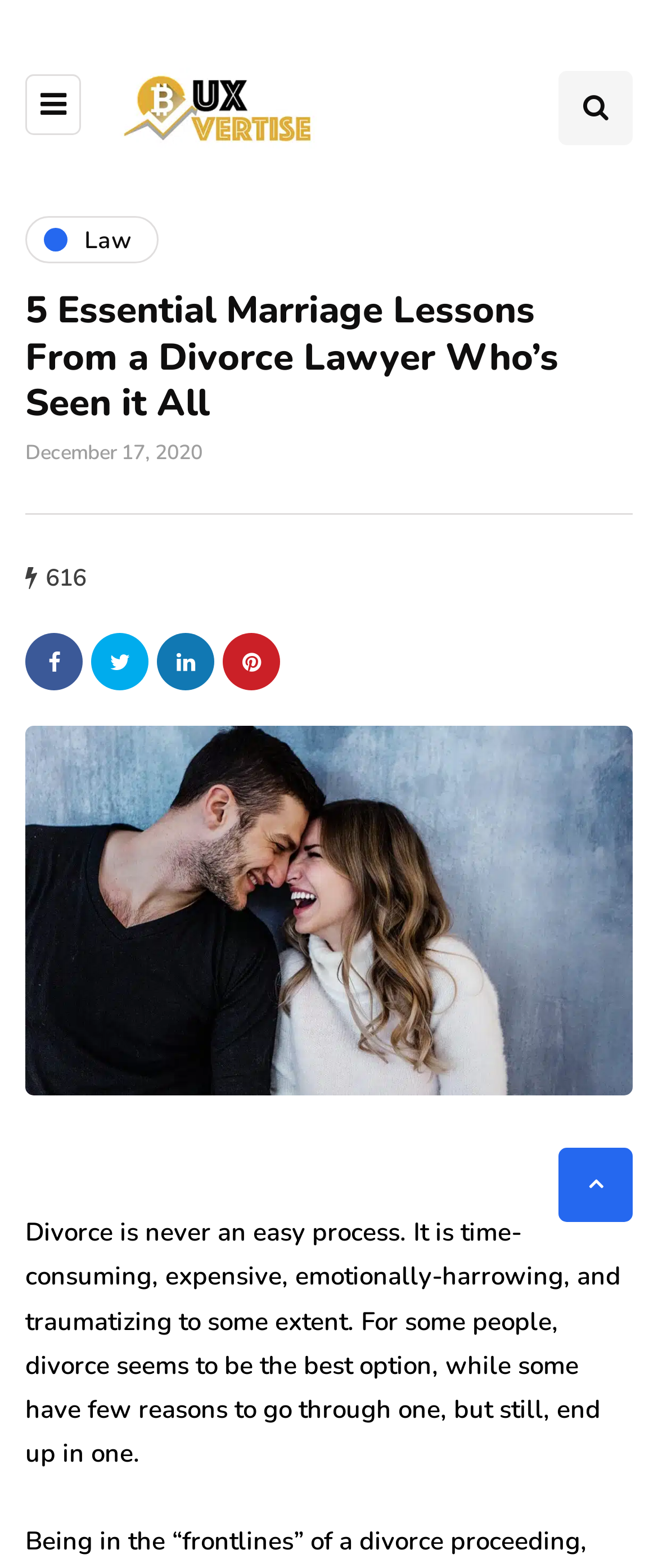Respond to the question with just a single word or phrase: 
What is the category of the article?

Law